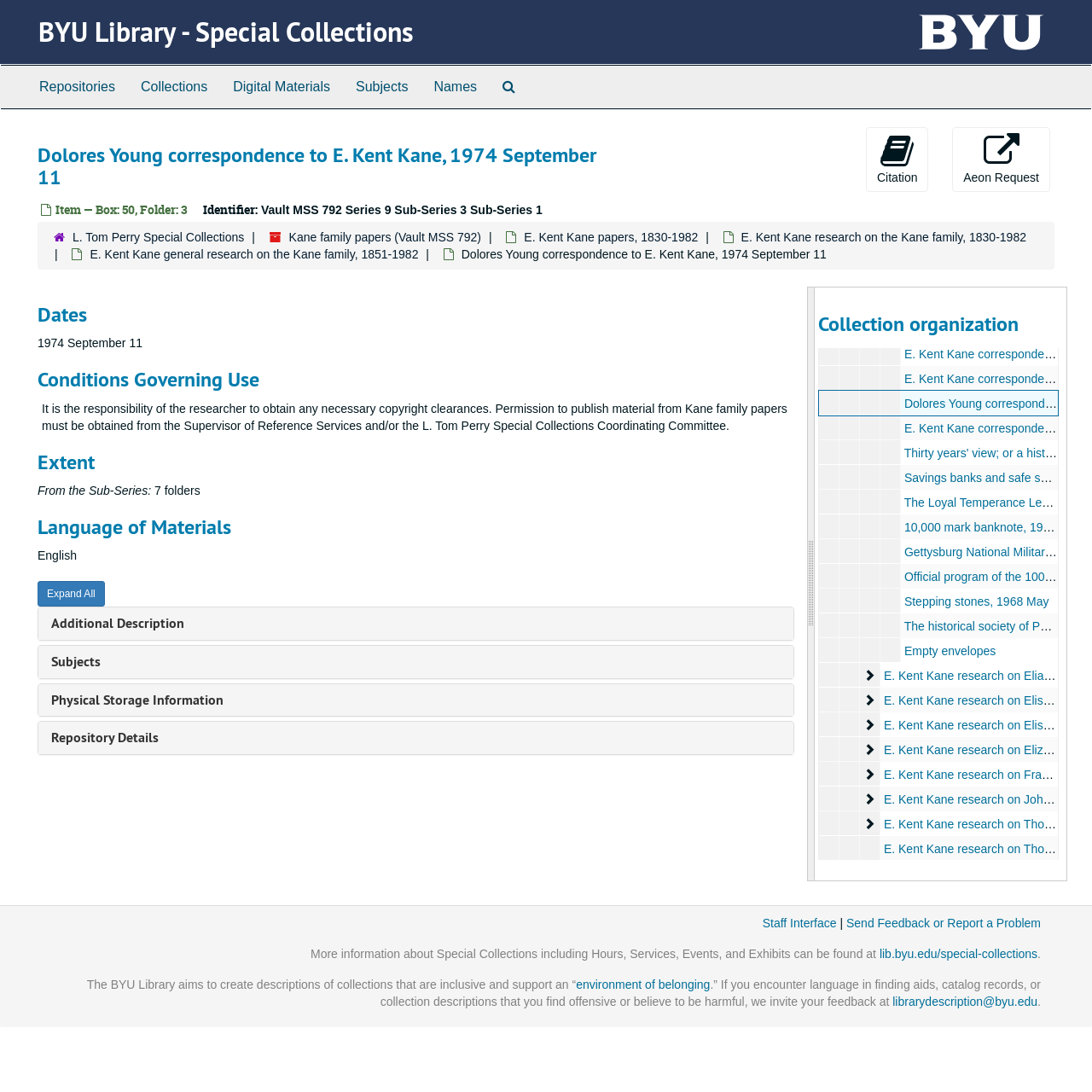Using the elements shown in the image, answer the question comprehensively: Who is the recipient of the correspondence?

From the 'Dolores Young correspondence to E. Kent Kane, 1974 September 11' section, we can see that the recipient of the correspondence is E. Kent Kane.